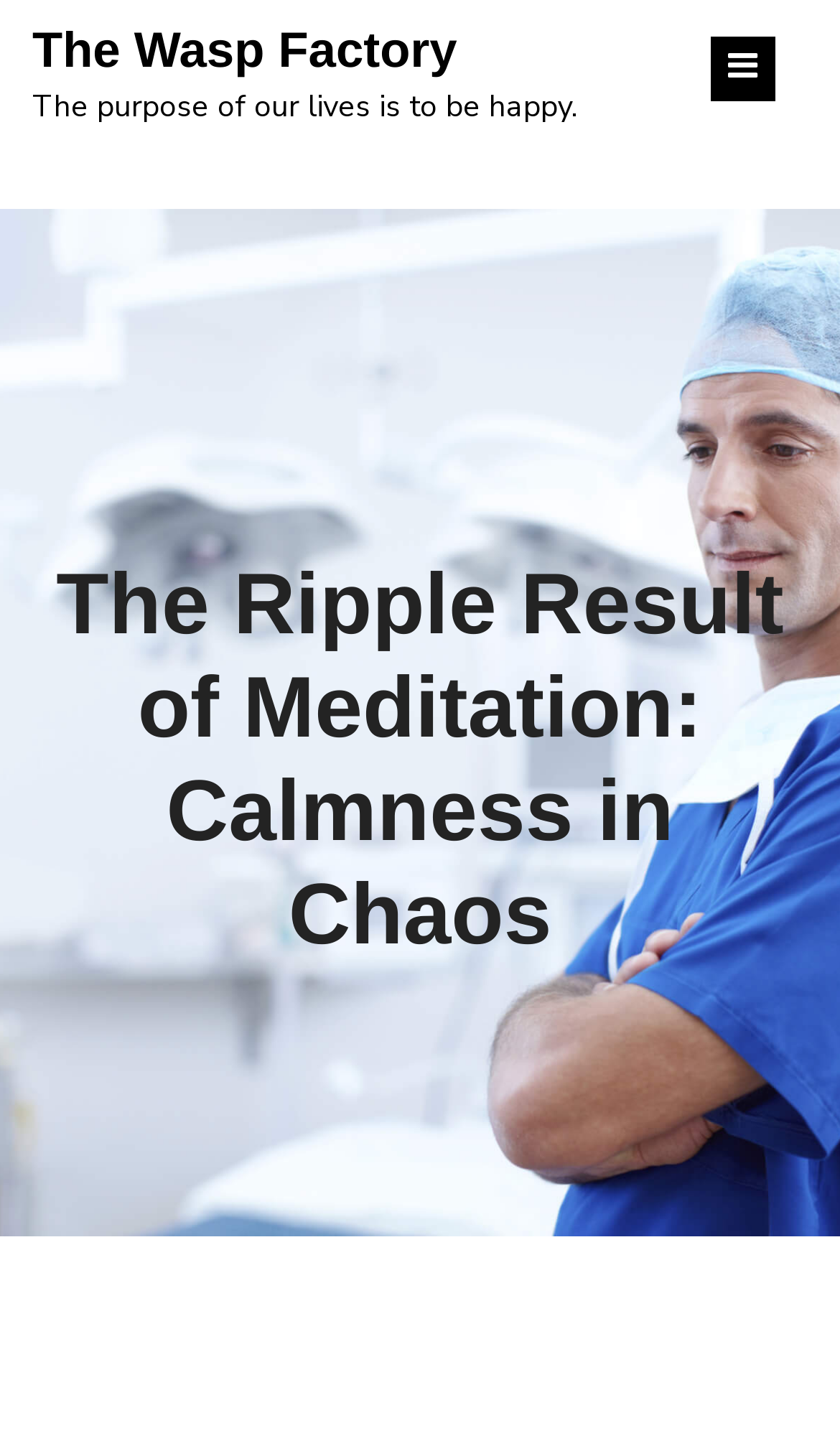Determine the main heading of the webpage and generate its text.

The Wasp Factory